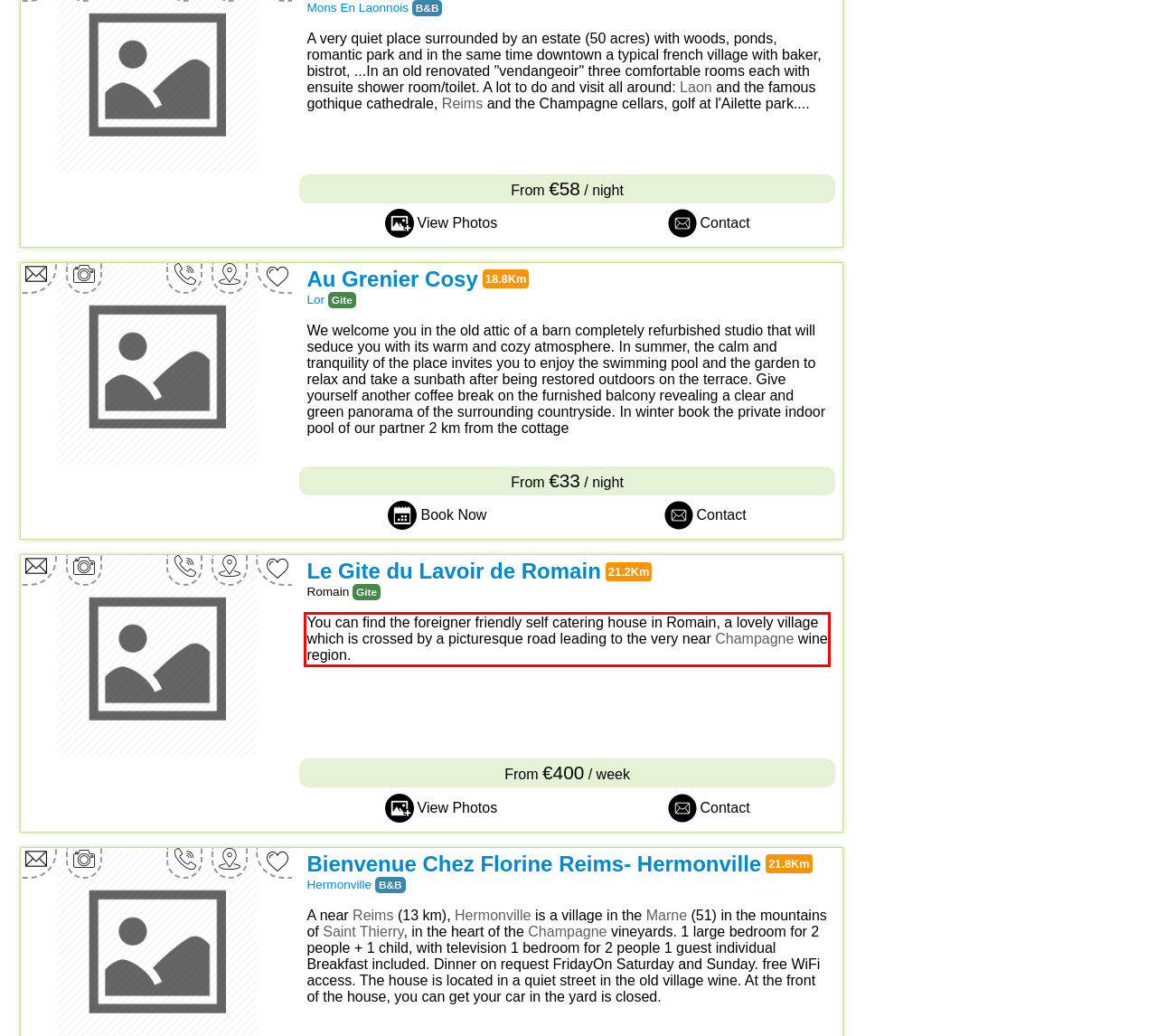You have a screenshot of a webpage where a UI element is enclosed in a red rectangle. Perform OCR to capture the text inside this red rectangle.

You can find the foreigner friendly self catering house in Romain, a lovely village which is crossed by a picturesque road leading to the very near Champagne wine region.